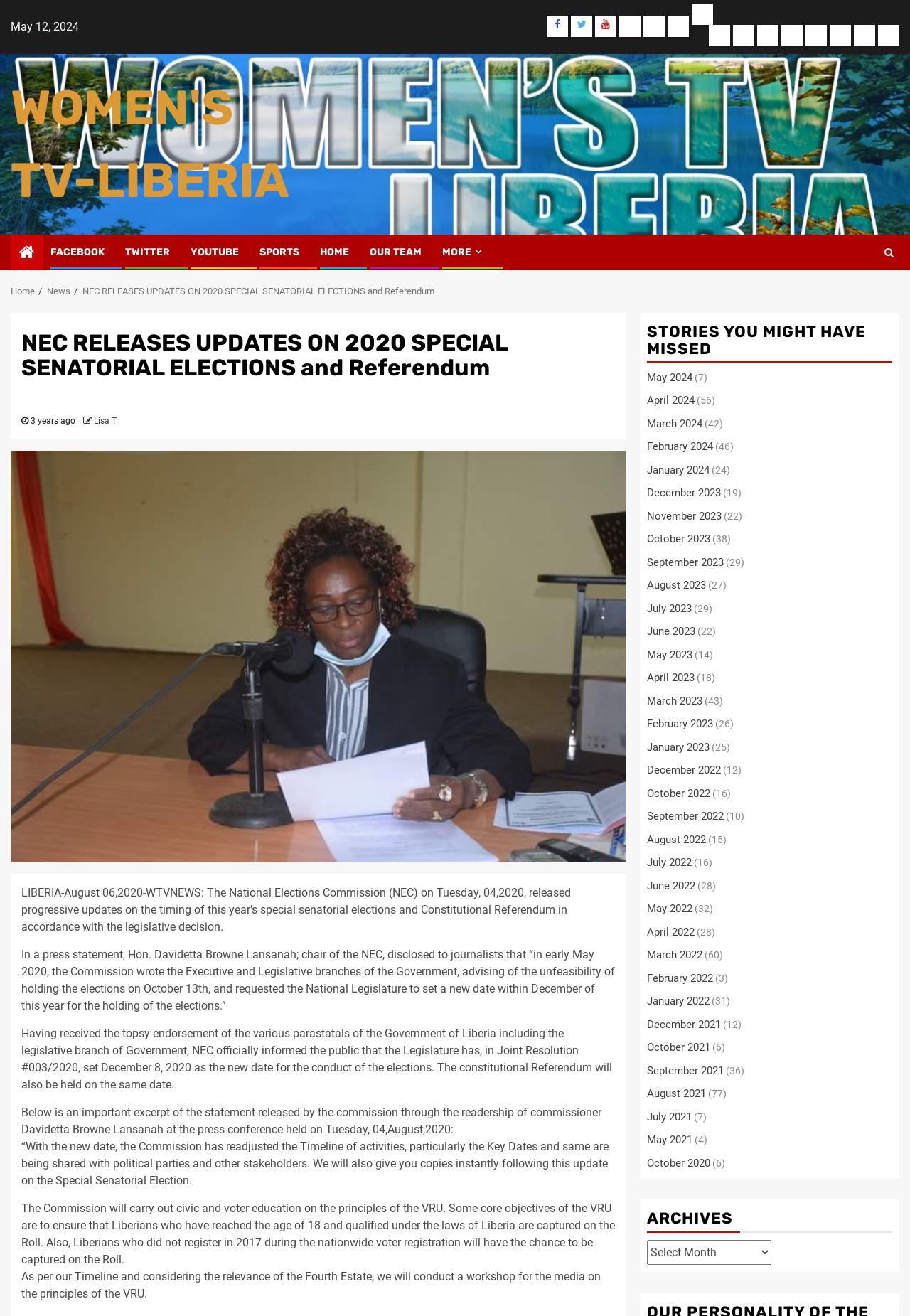Can you specify the bounding box coordinates of the area that needs to be clicked to fulfill the following instruction: "Learn more about Integrated Security"?

None